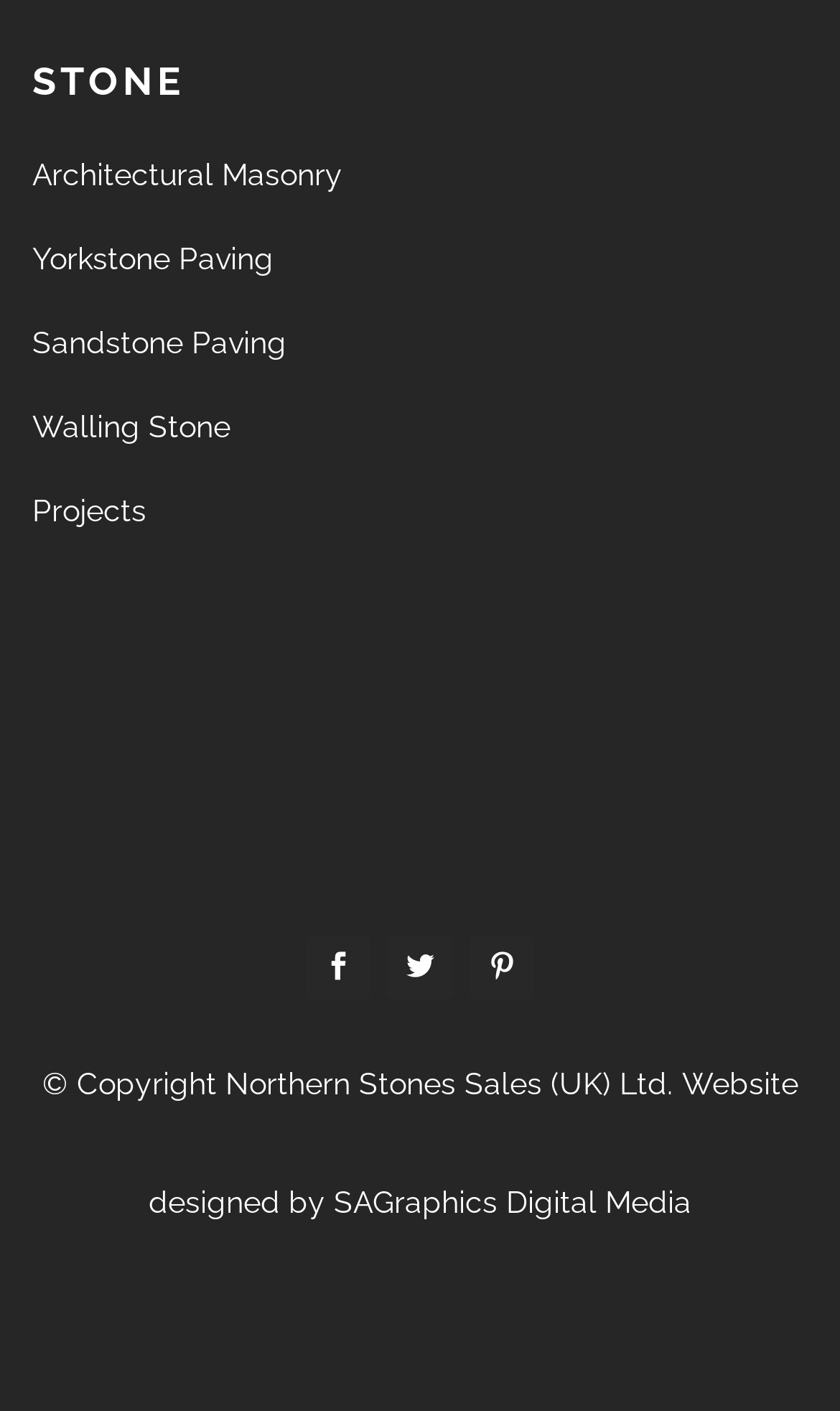How many social media links are listed on the webpage?
Use the screenshot to answer the question with a single word or phrase.

2